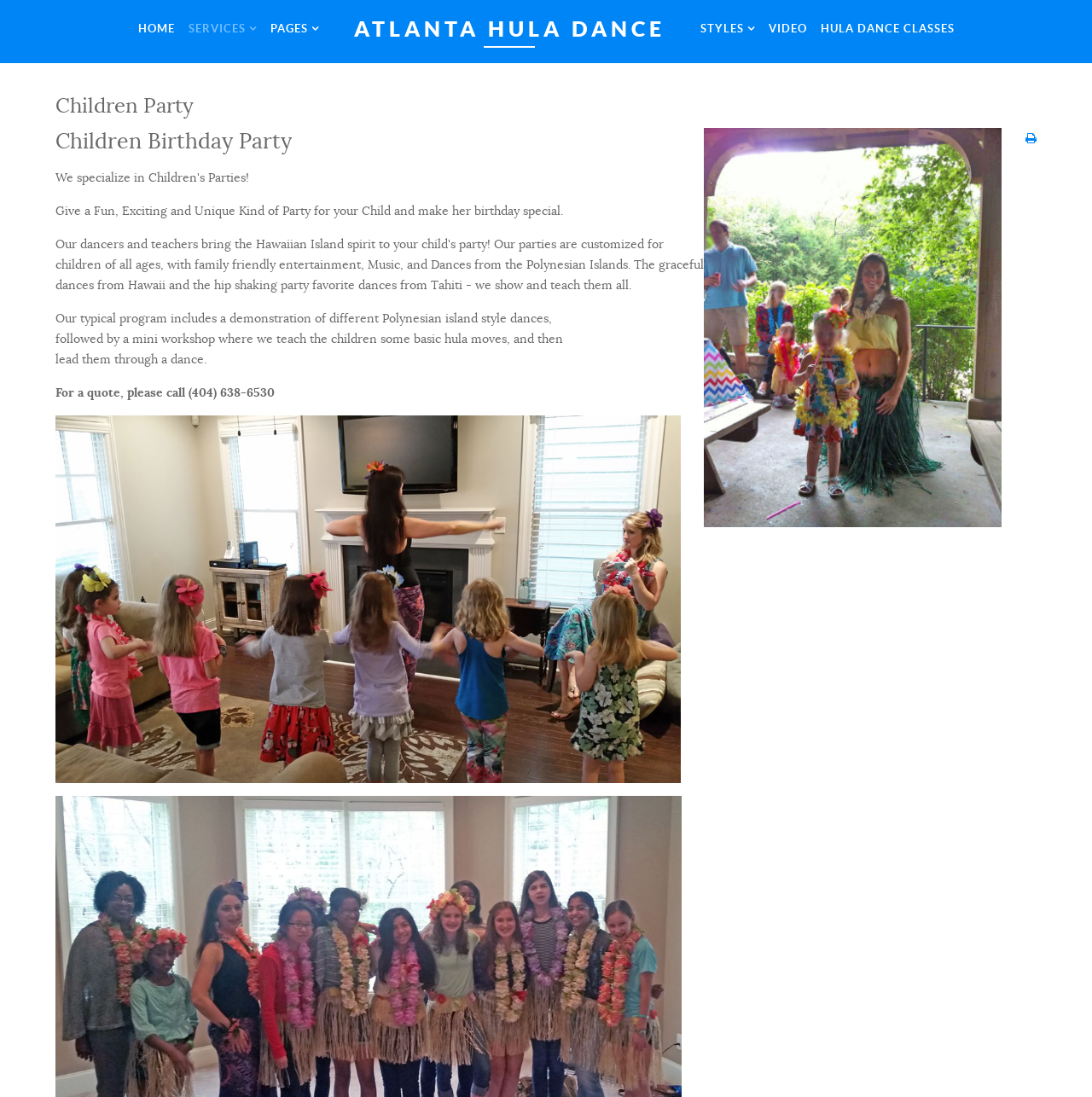Please give a succinct answer to the question in one word or phrase:
What is the purpose of the mini workshop?

Teach children basic hula moves